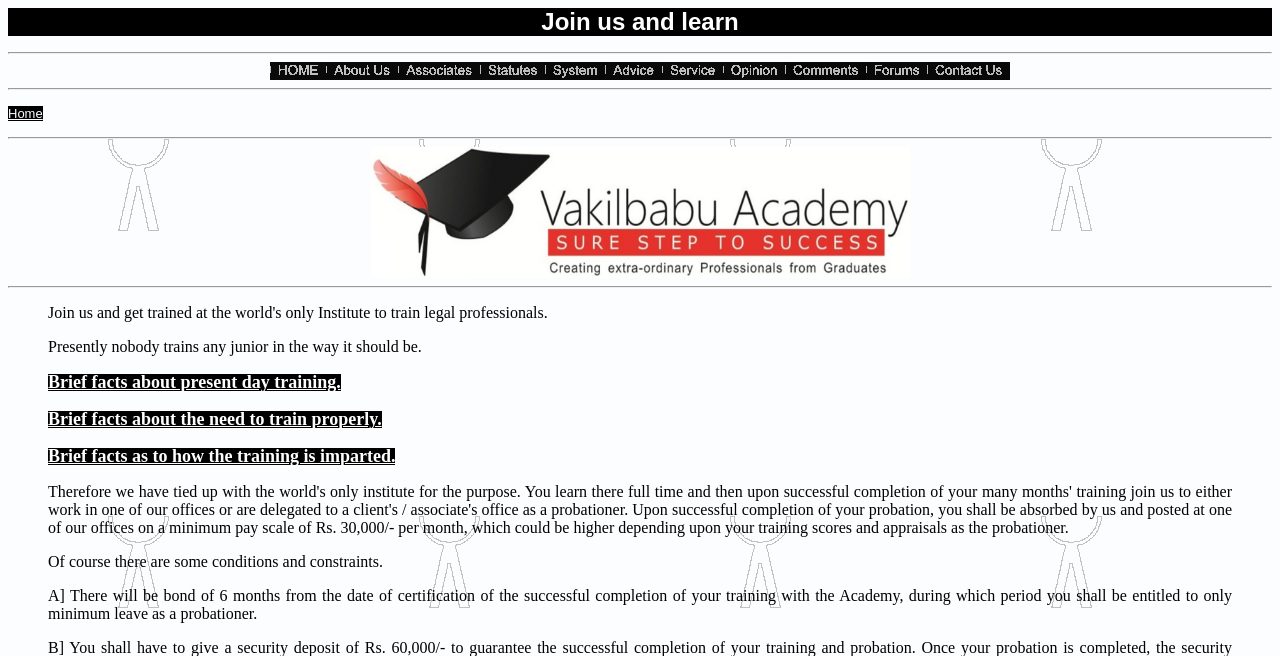Using the element description: "alt="About Us"", determine the bounding box coordinates for the specified UI element. The coordinates should be four float numbers between 0 and 1, [left, top, right, bottom].

[0.255, 0.101, 0.311, 0.127]